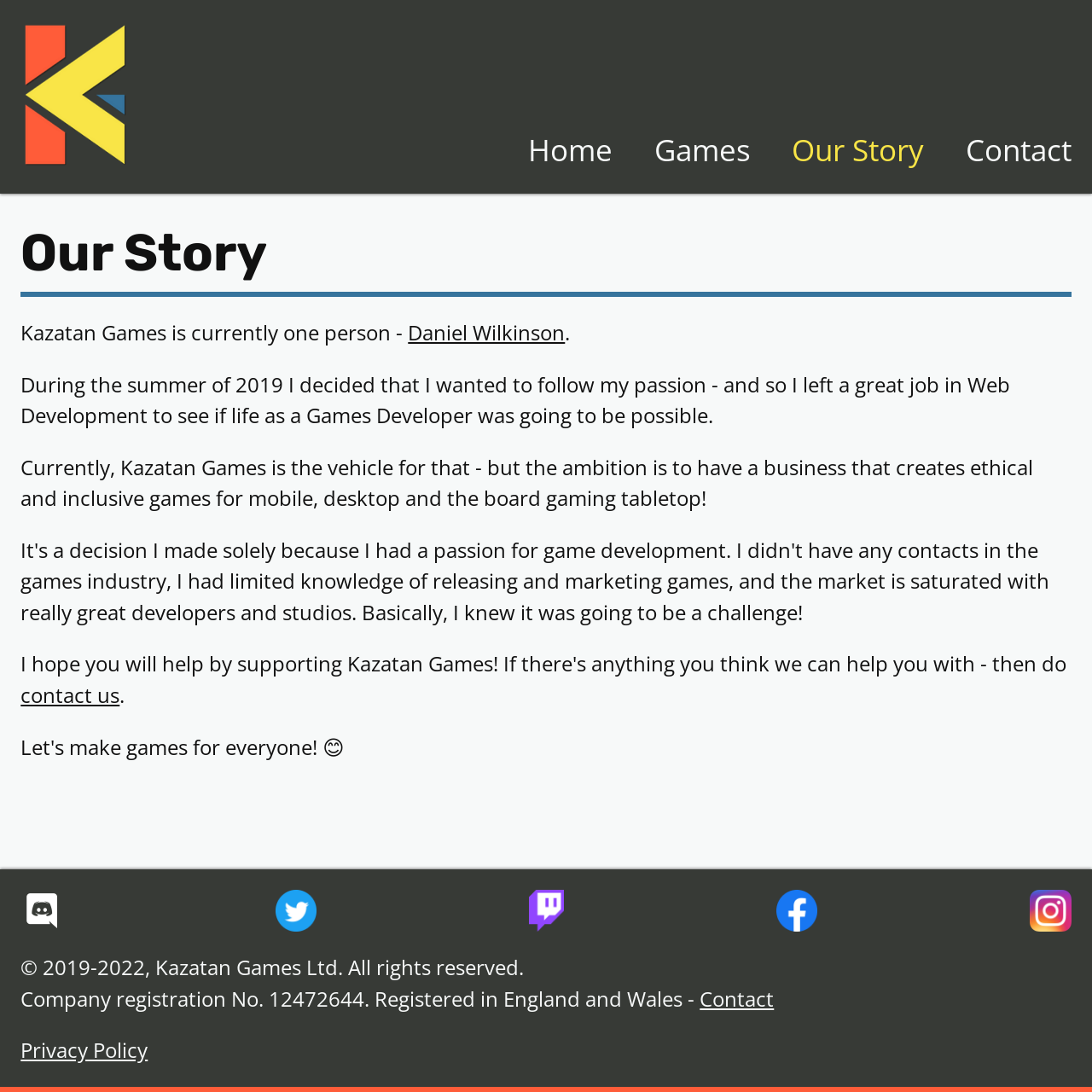Please determine the bounding box coordinates of the section I need to click to accomplish this instruction: "read about our story".

[0.019, 0.196, 0.981, 0.272]